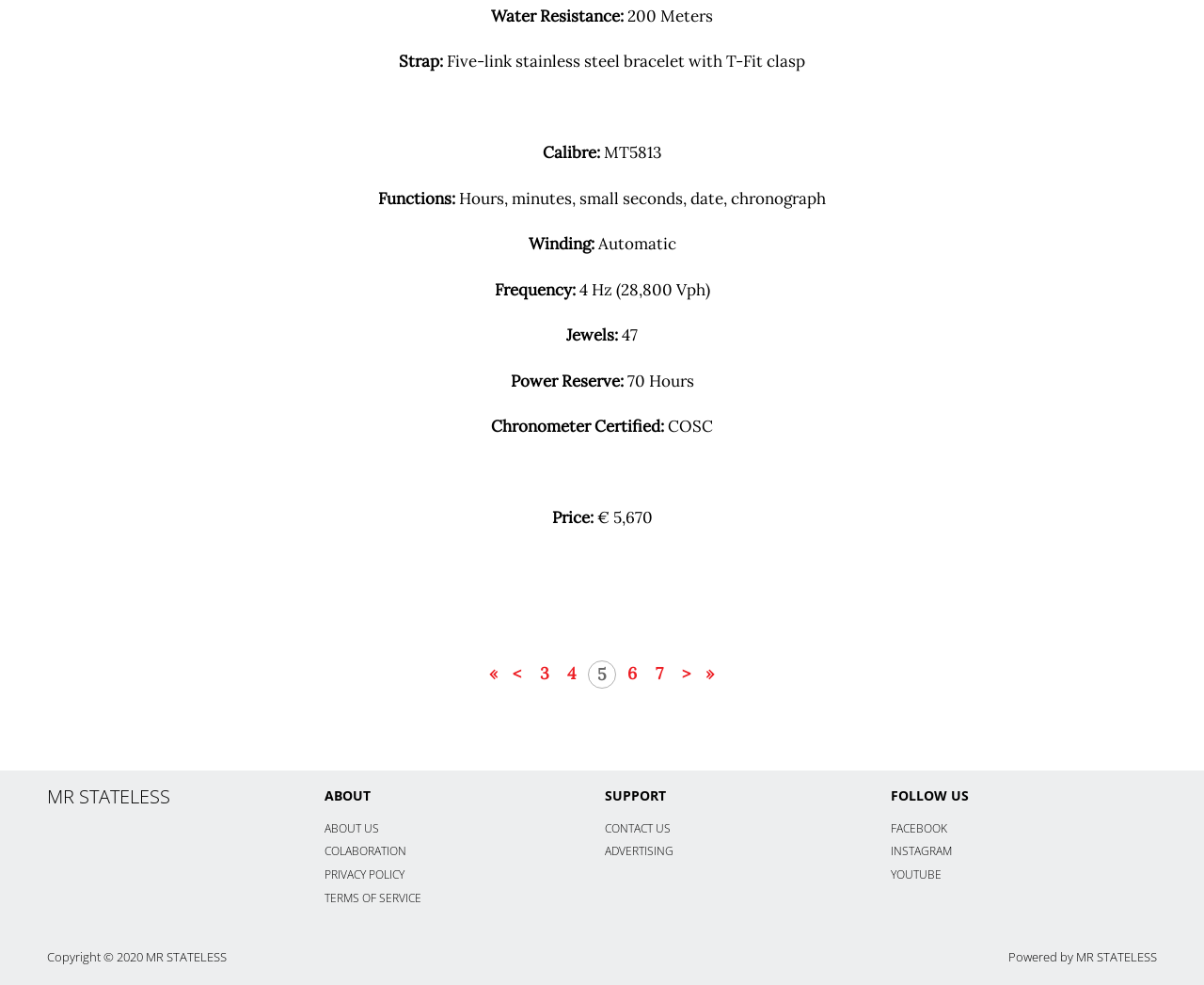Pinpoint the bounding box coordinates of the area that should be clicked to complete the following instruction: "visit ABOUT US page". The coordinates must be given as four float numbers between 0 and 1, i.e., [left, top, right, bottom].

[0.27, 0.833, 0.315, 0.849]